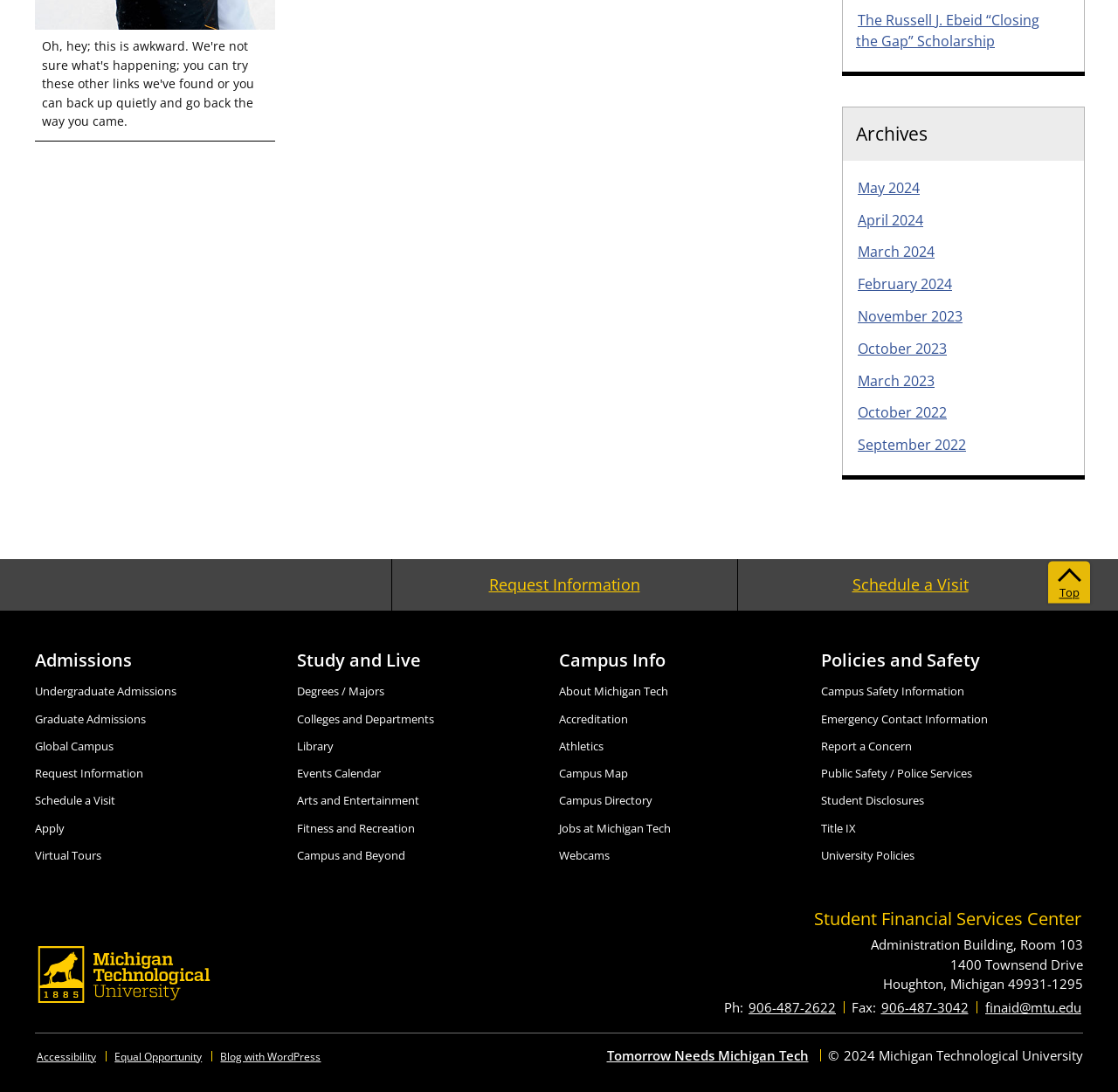Find the bounding box of the UI element described as: "Student Financial Services Center". The bounding box coordinates should be given as four float values between 0 and 1, i.e., [left, top, right, bottom].

[0.727, 0.83, 0.969, 0.852]